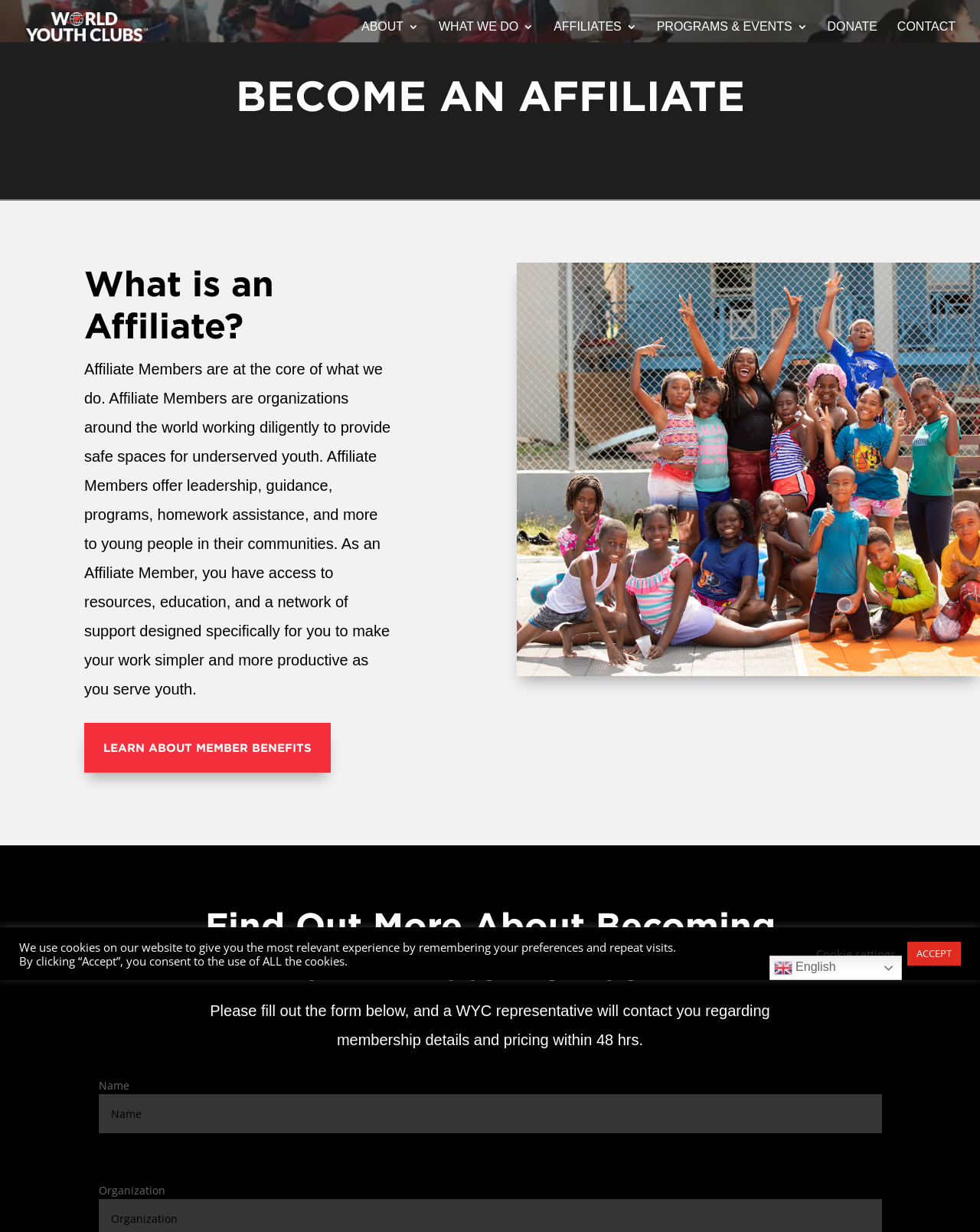Identify and extract the main heading of the webpage.

BECOME AN AFFILIATE